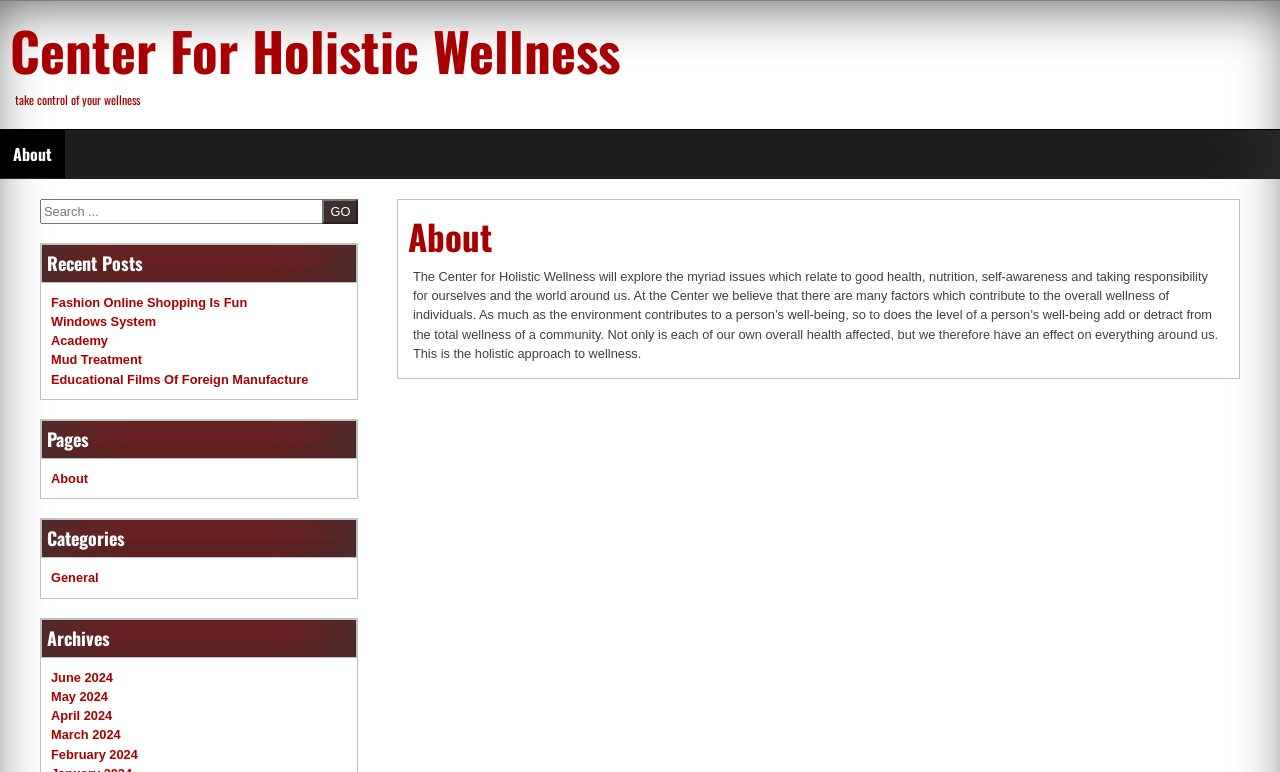What is the name of the center?
Could you give a comprehensive explanation in response to this question?

The name of the center can be found in the link at the top of the page, which says 'Center For Holistic Wellness'. This link is also the title of the webpage.